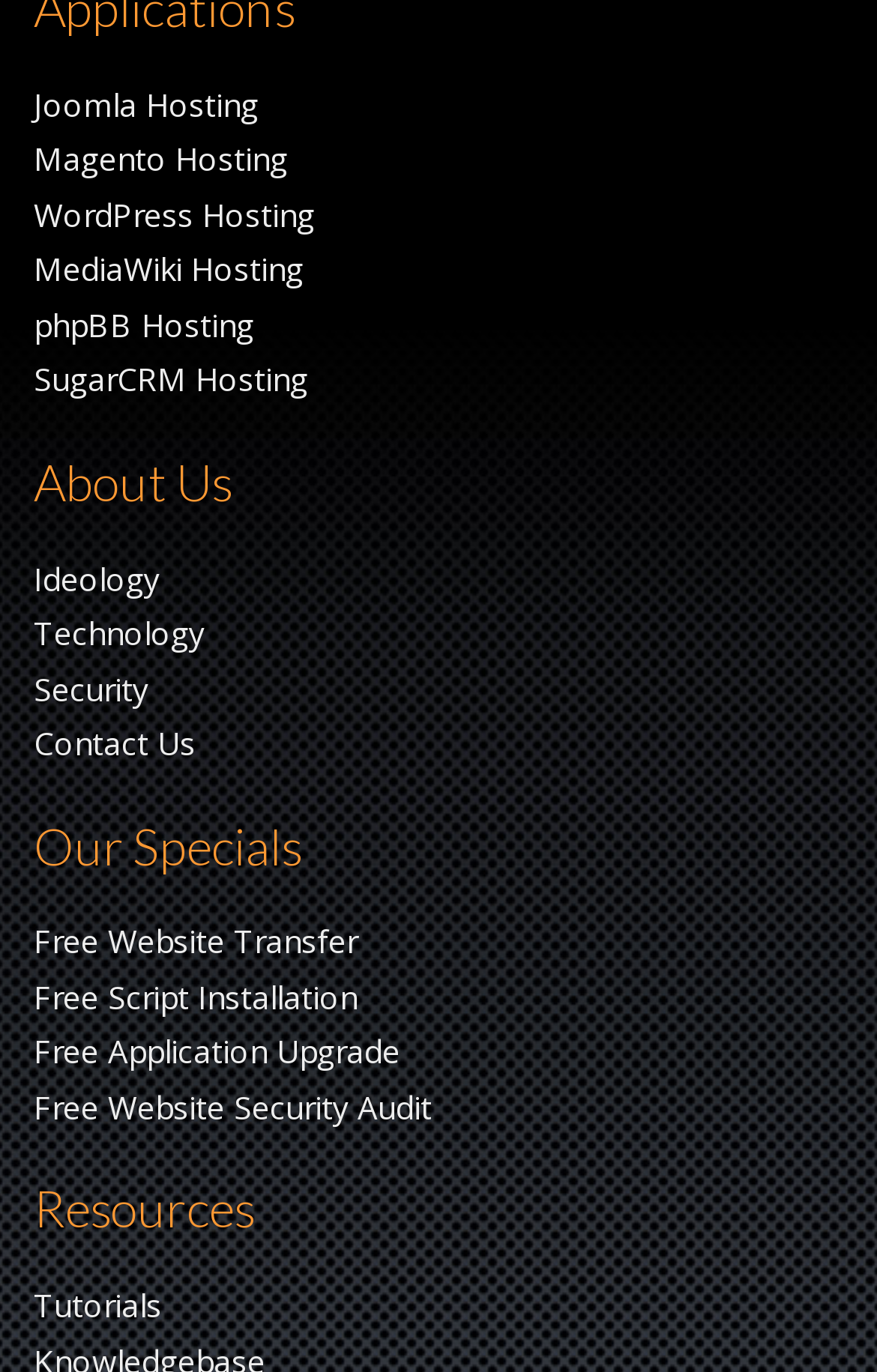Select the bounding box coordinates of the element I need to click to carry out the following instruction: "Learn about Ideology".

[0.038, 0.406, 0.182, 0.437]